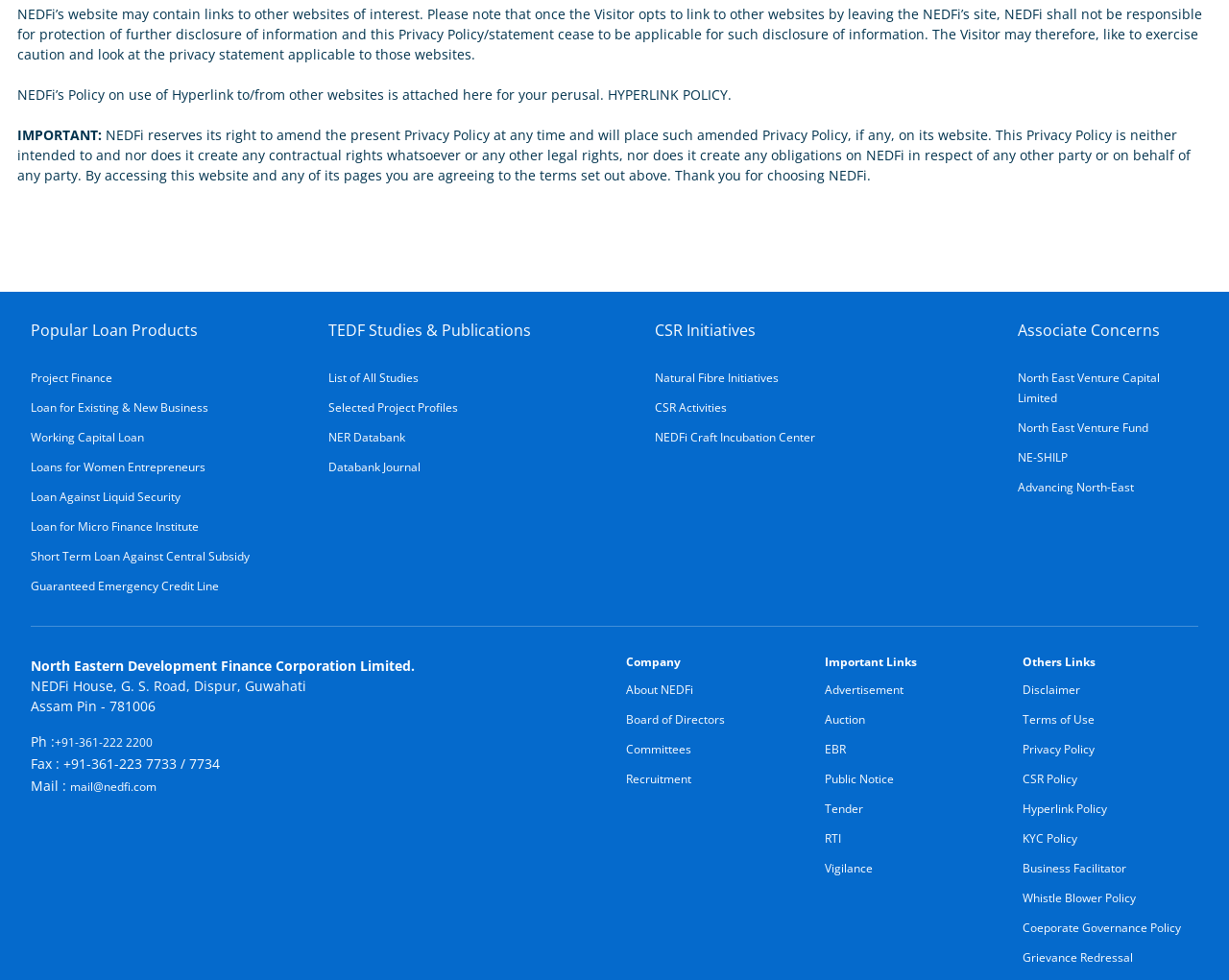Specify the bounding box coordinates of the element's region that should be clicked to achieve the following instruction: "Click on Project Finance". The bounding box coordinates consist of four float numbers between 0 and 1, in the format [left, top, right, bottom].

[0.025, 0.377, 0.091, 0.393]